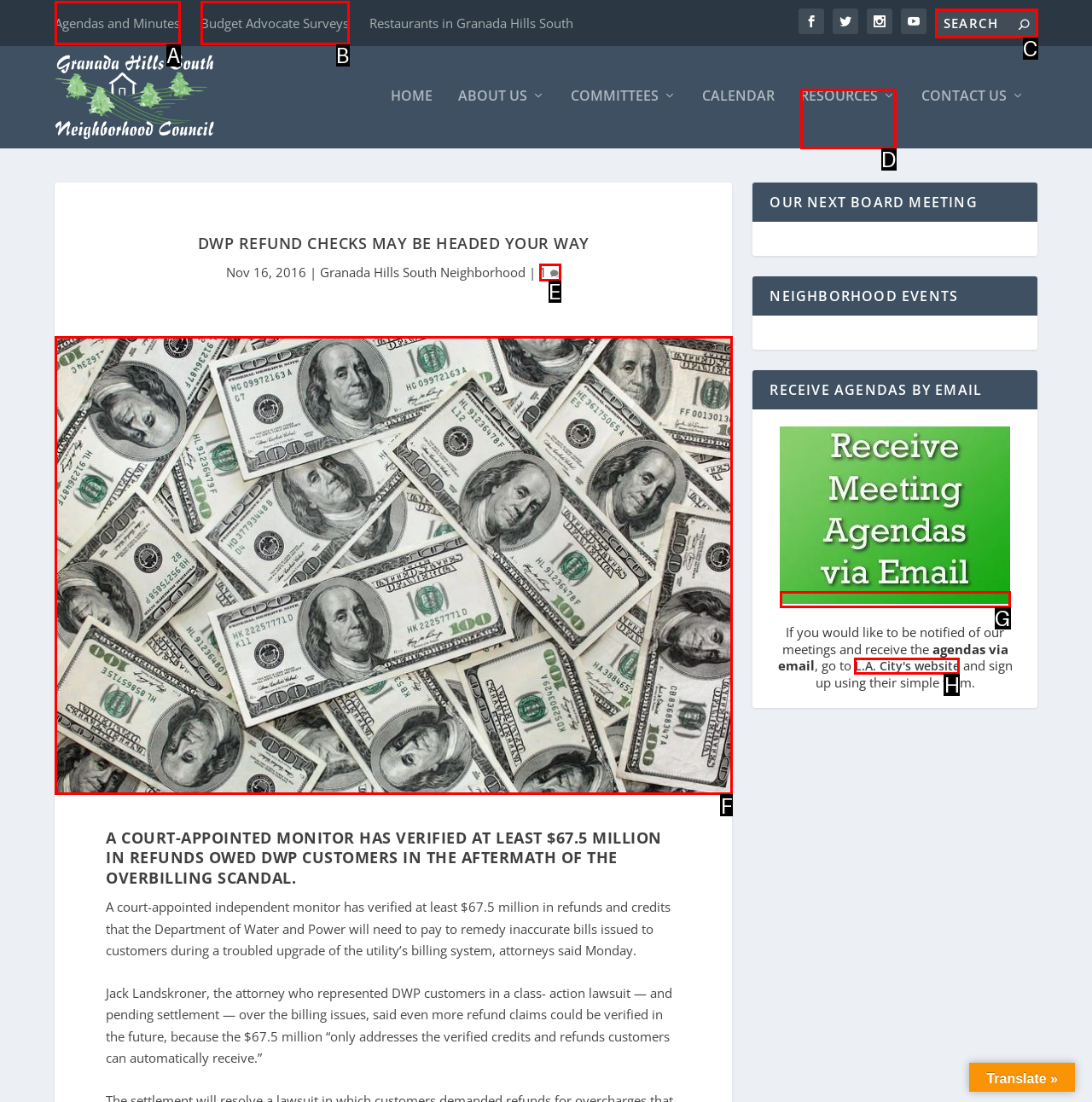Given the task: Read about DWP Refund Checks, indicate which boxed UI element should be clicked. Provide your answer using the letter associated with the correct choice.

F